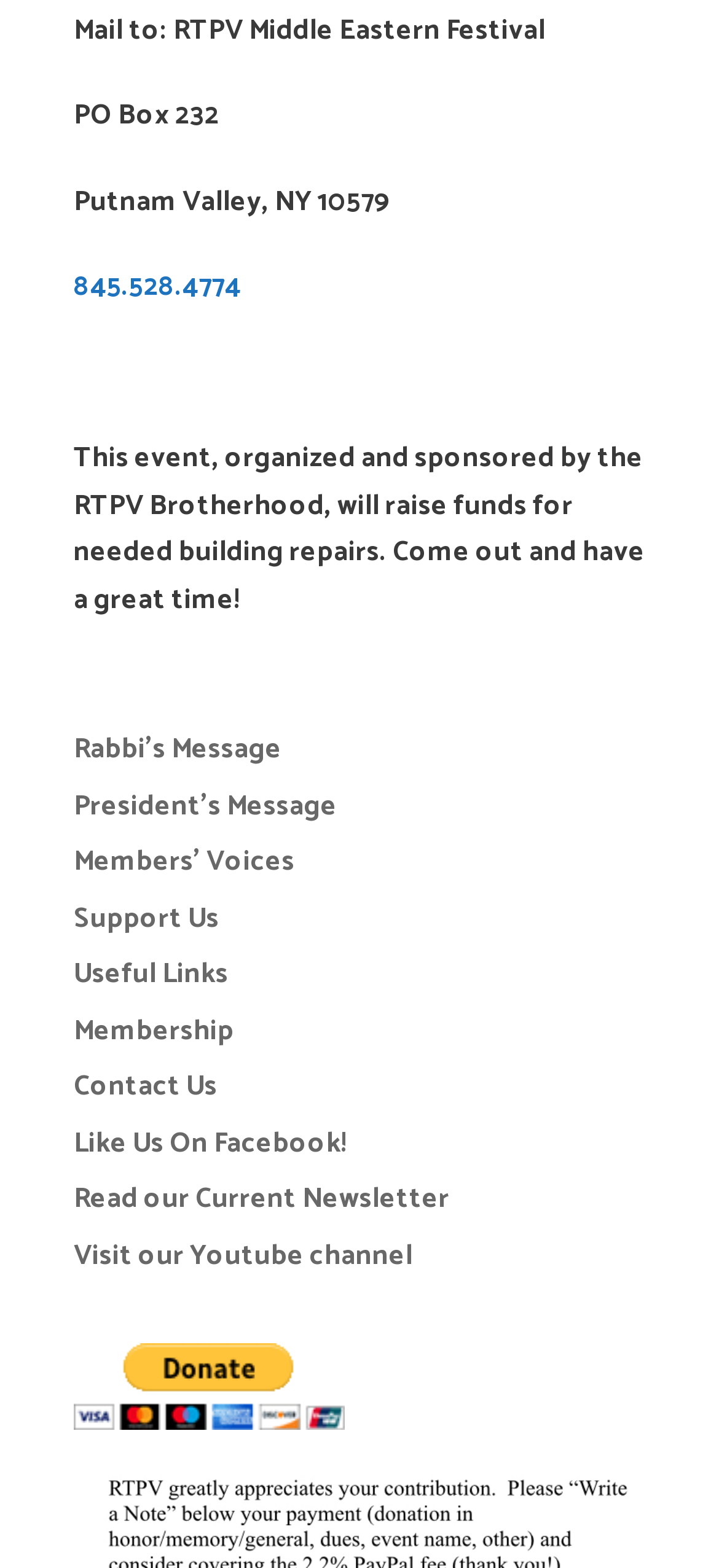Specify the bounding box coordinates of the area to click in order to execute this command: 'Click the 'Read our Current Newsletter' link'. The coordinates should consist of four float numbers ranging from 0 to 1, and should be formatted as [left, top, right, bottom].

[0.103, 0.75, 0.626, 0.78]